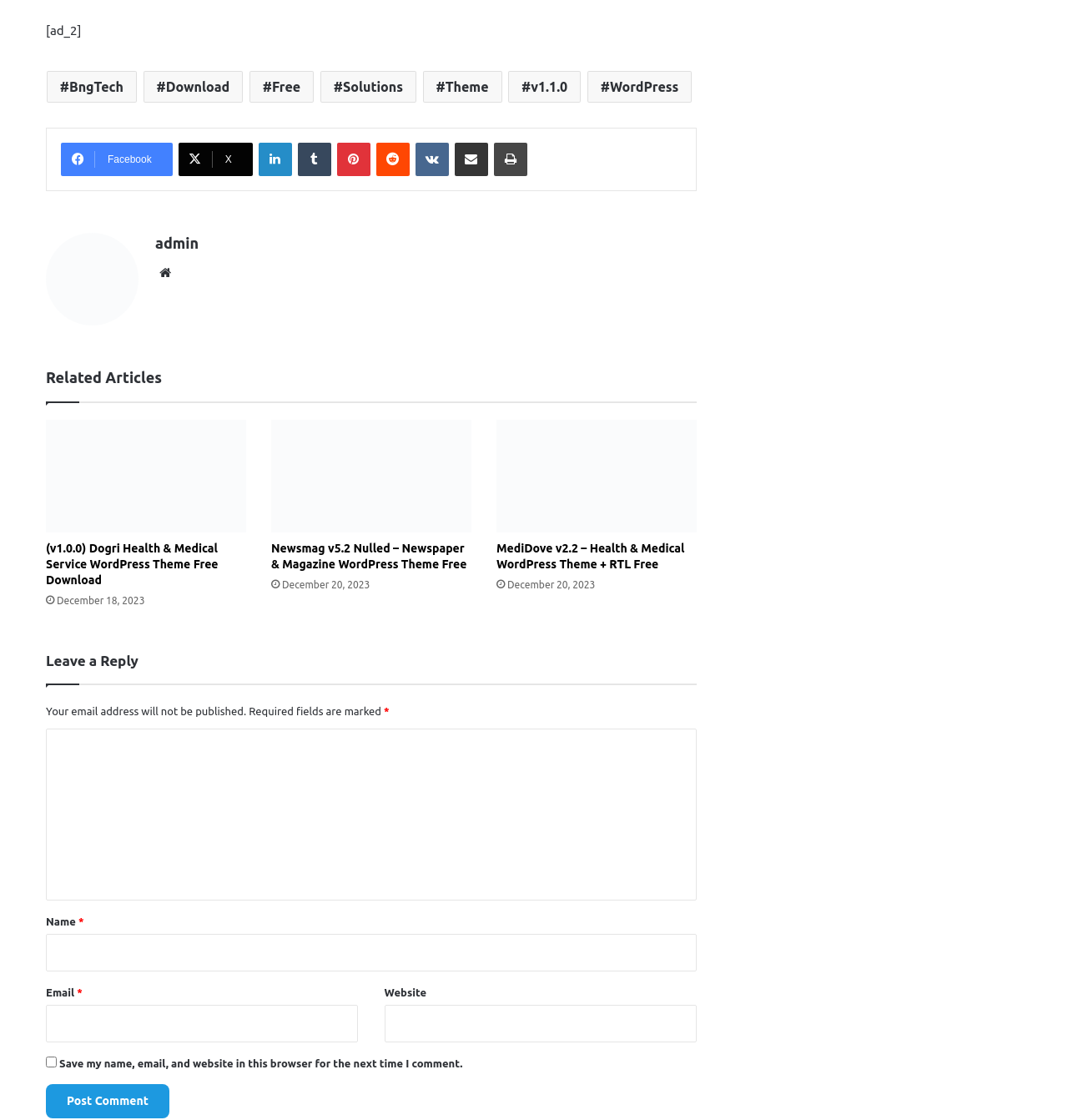Please find the bounding box coordinates of the element that you should click to achieve the following instruction: "Click on the Facebook link". The coordinates should be presented as four float numbers between 0 and 1: [left, top, right, bottom].

[0.057, 0.128, 0.161, 0.158]